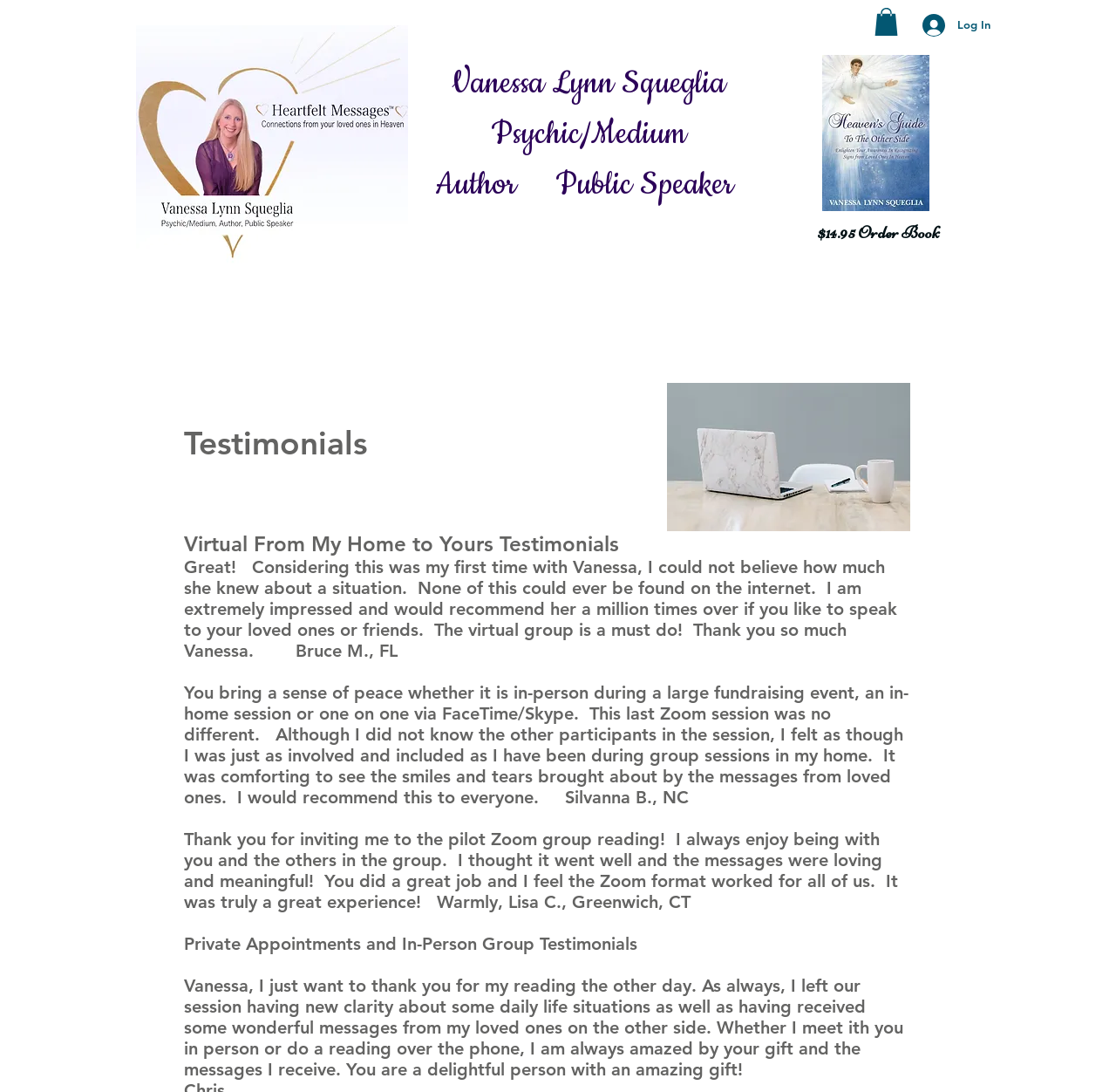For the given element description $14.95 Order Book, determine the bounding box coordinates of the UI element. The coordinates should follow the format (top-left x, top-left y, bottom-right x, bottom-right y) and be within the range of 0 to 1.

[0.732, 0.197, 0.838, 0.229]